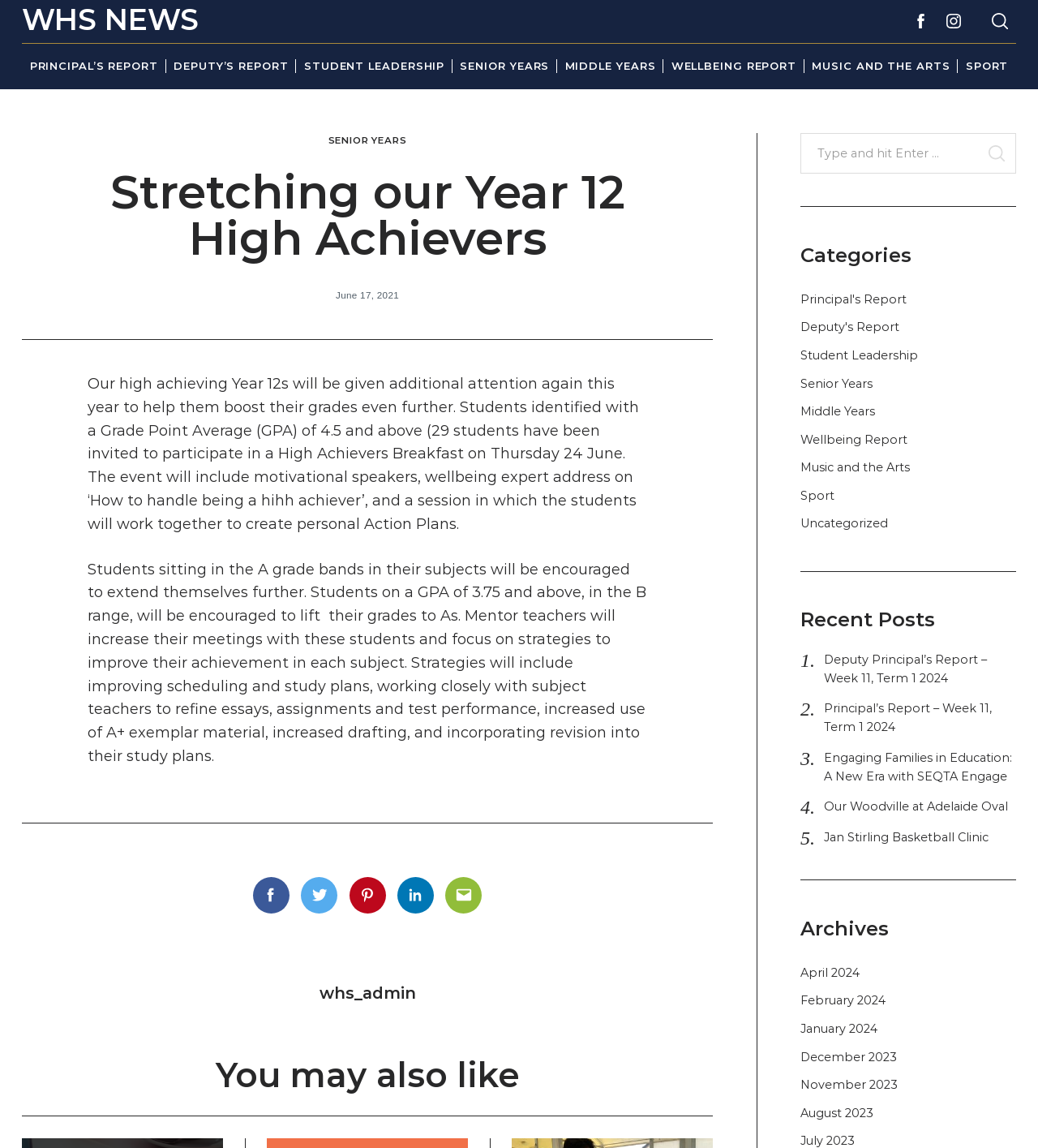Use the information in the screenshot to answer the question comprehensively: What social media platforms are linked on the webpage?

I found these links in the footer section of the webpage, where there are icons and text links to these social media platforms.